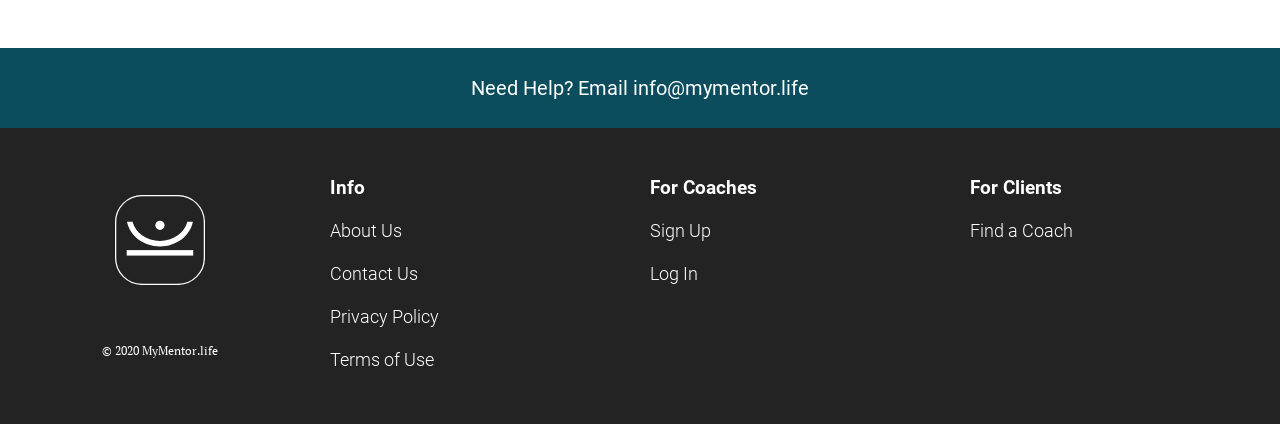Determine the bounding box coordinates of the clickable area required to perform the following instruction: "Sign up as a coach". The coordinates should be represented as four float numbers between 0 and 1: [left, top, right, bottom].

[0.508, 0.512, 0.742, 0.58]